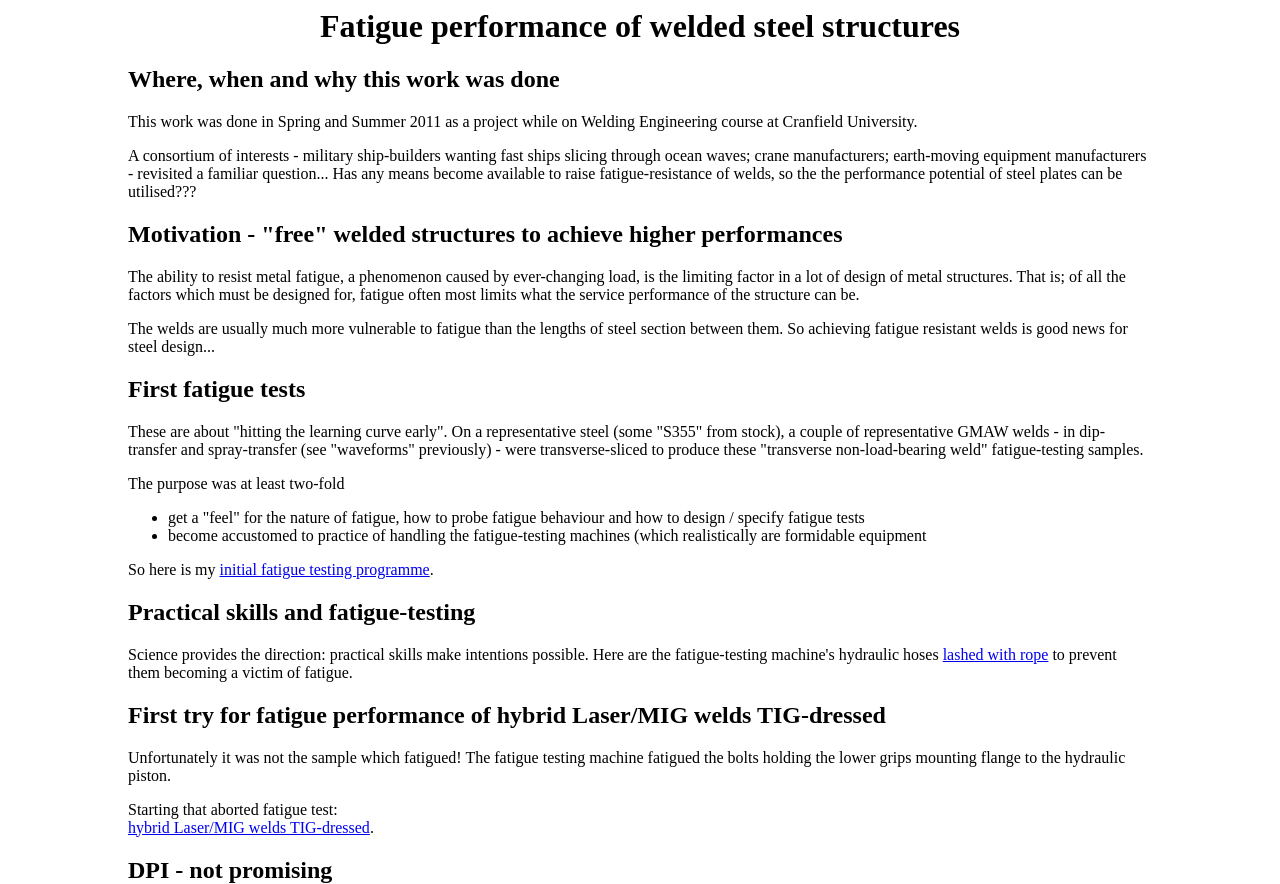Locate the primary heading on the webpage and return its text.

Fatigue performance of welded steel structures